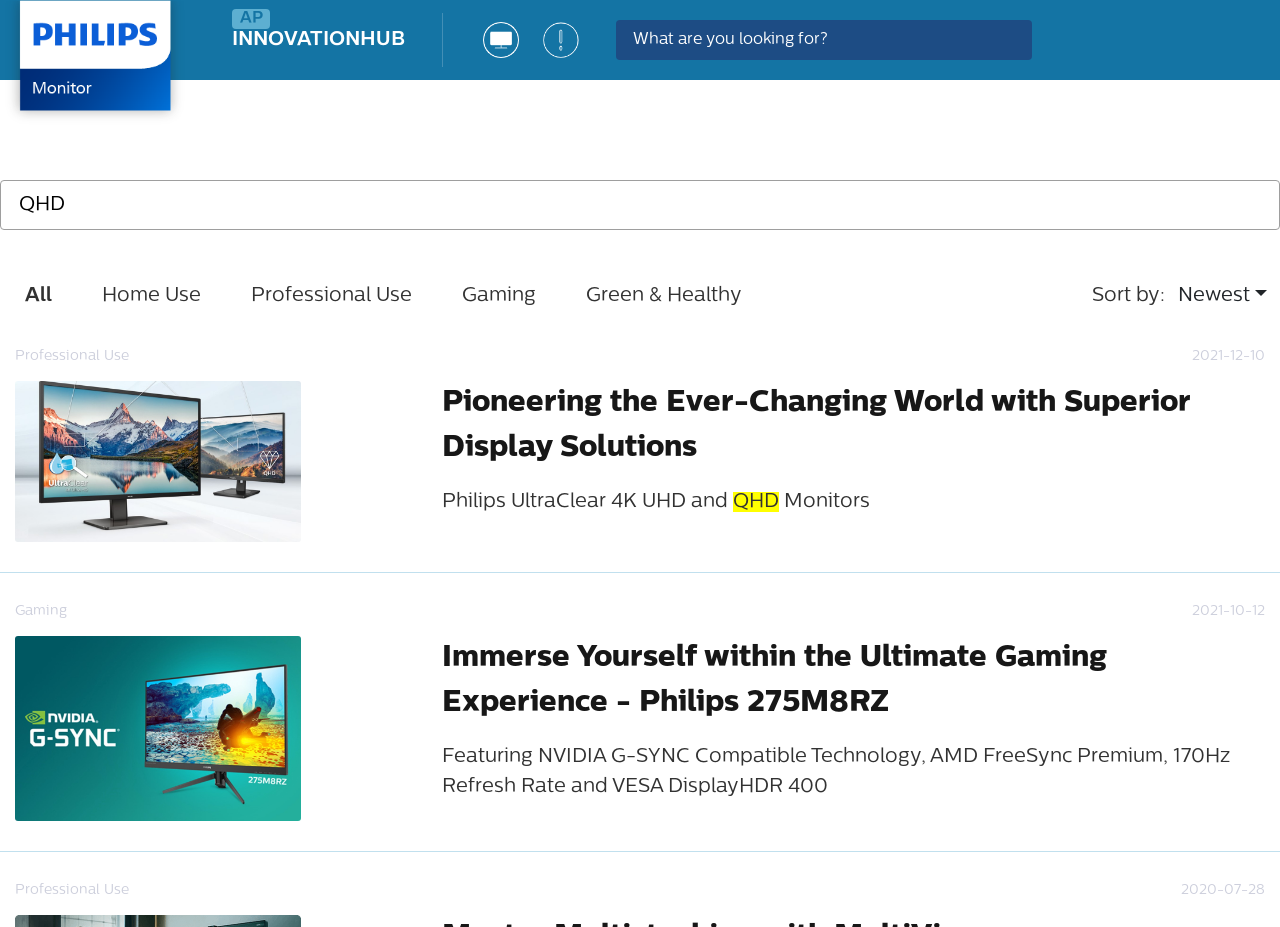Identify the bounding box coordinates of the area that should be clicked in order to complete the given instruction: "Click on the Gaming link". The bounding box coordinates should be four float numbers between 0 and 1, i.e., [left, top, right, bottom].

[0.341, 0.303, 0.438, 0.335]